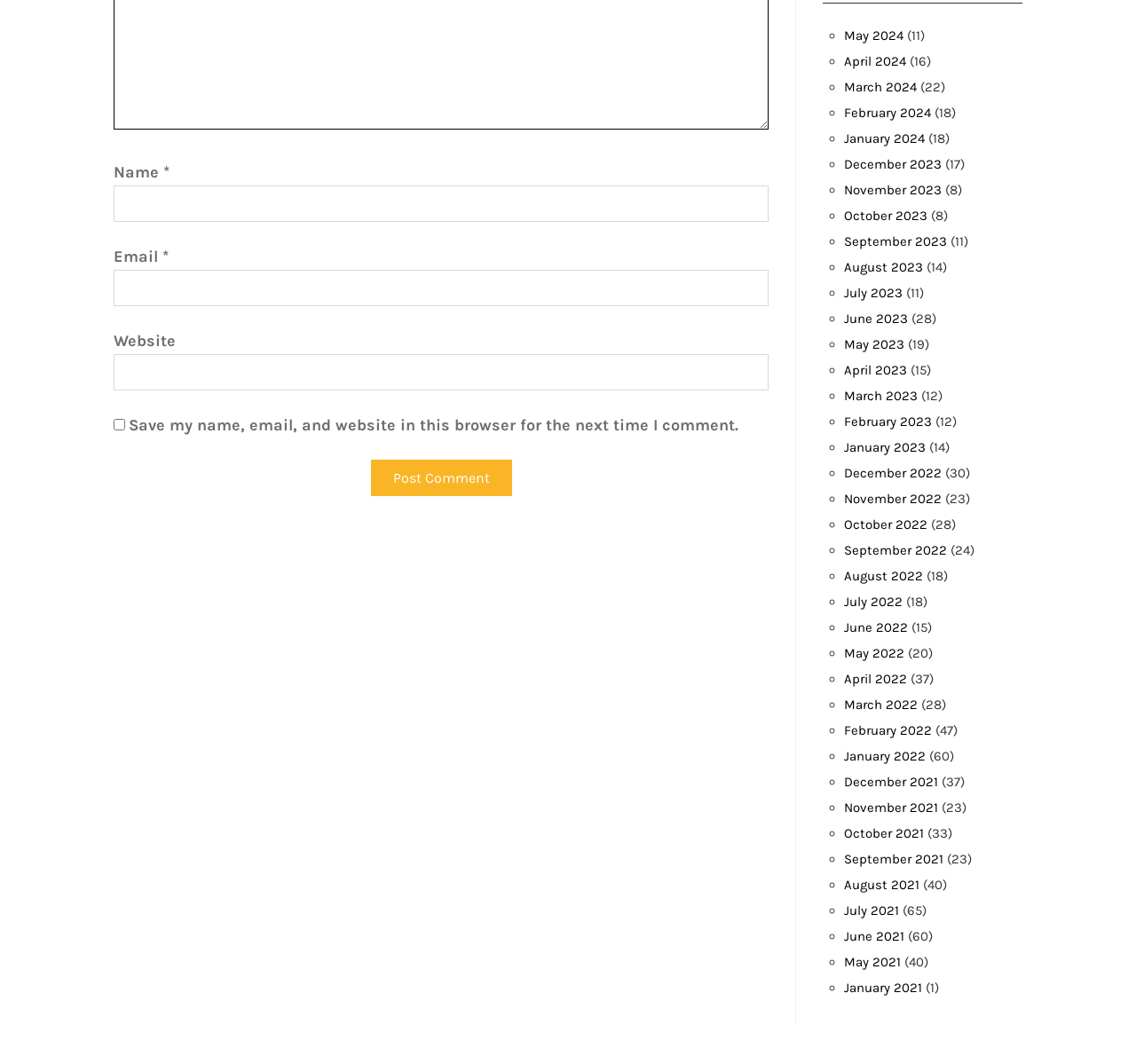What is the position of the 'Post Comment' button?
Based on the screenshot, give a detailed explanation to answer the question.

The 'Post Comment' button is located below the comment fields, including the 'Name', 'Email', and 'Website' fields. Its position is indicated by its bounding box coordinates, which place it below the other elements.